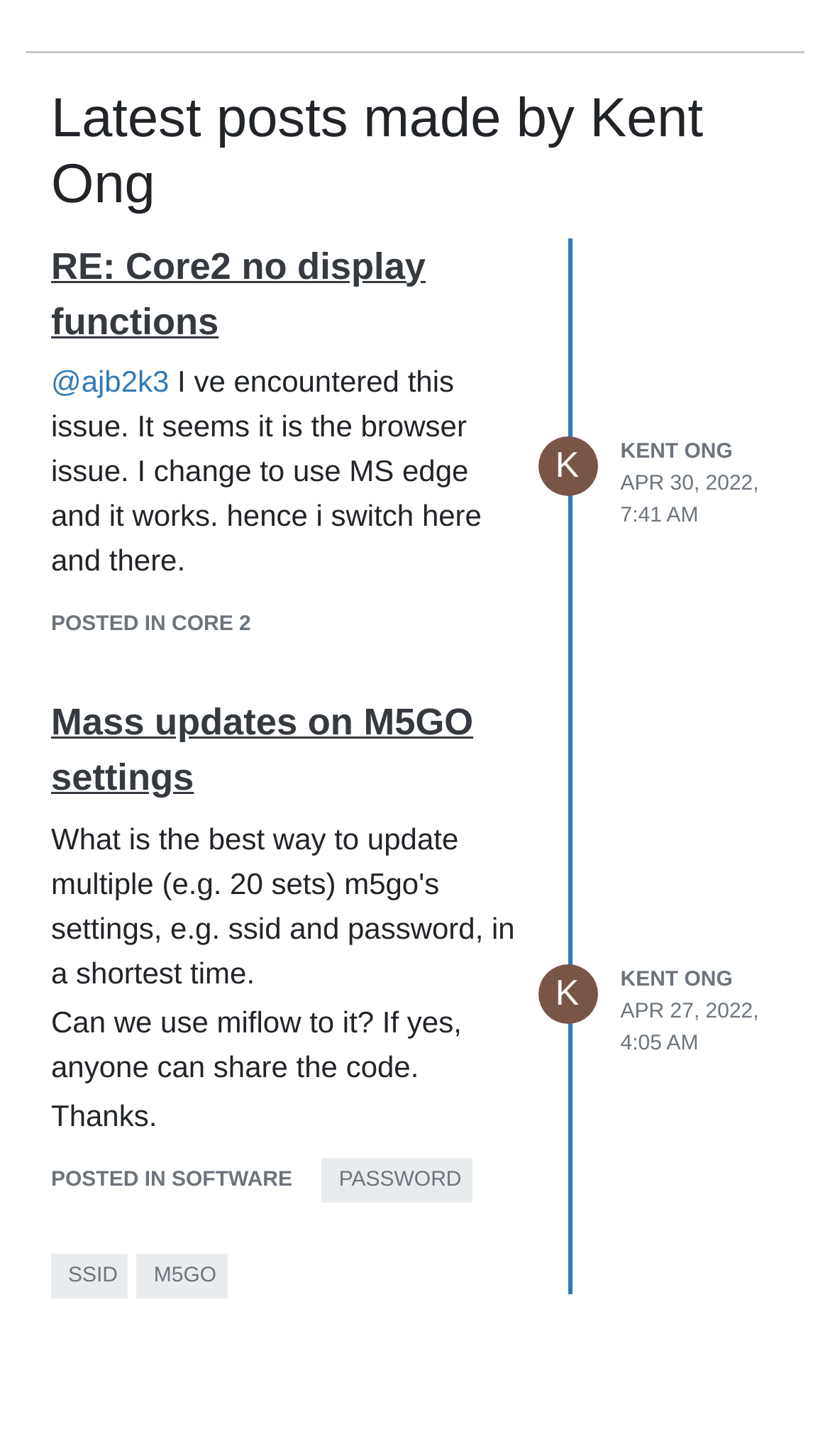Predict the bounding box of the UI element based on the description: "Mass updates on M5GO settings". The coordinates should be four float numbers between 0 and 1, formatted as [left, top, right, bottom].

[0.062, 0.481, 0.57, 0.549]